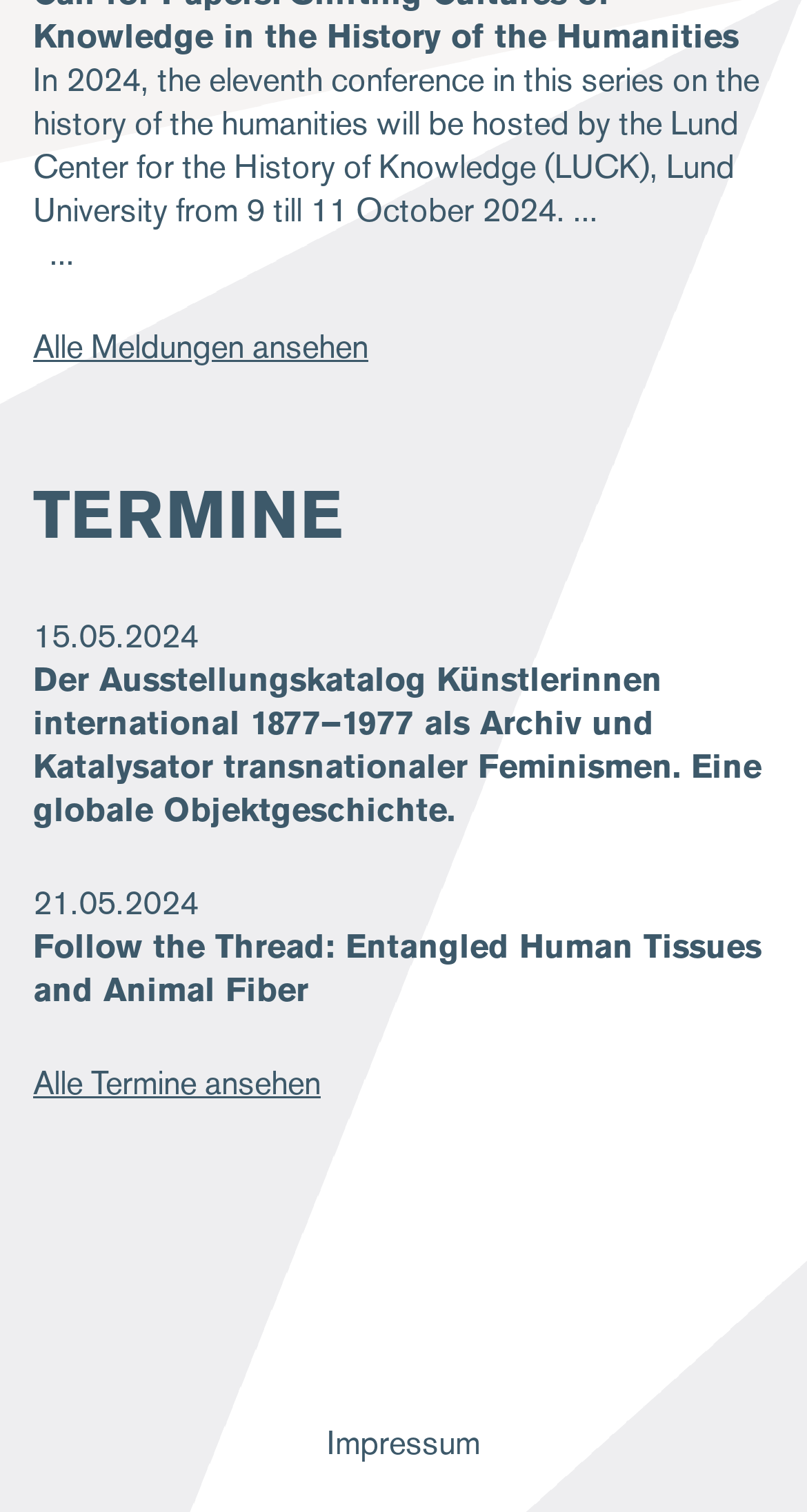Identify the coordinates of the bounding box for the element described below: "Meet the Team". Return the coordinates as four float numbers between 0 and 1: [left, top, right, bottom].

None